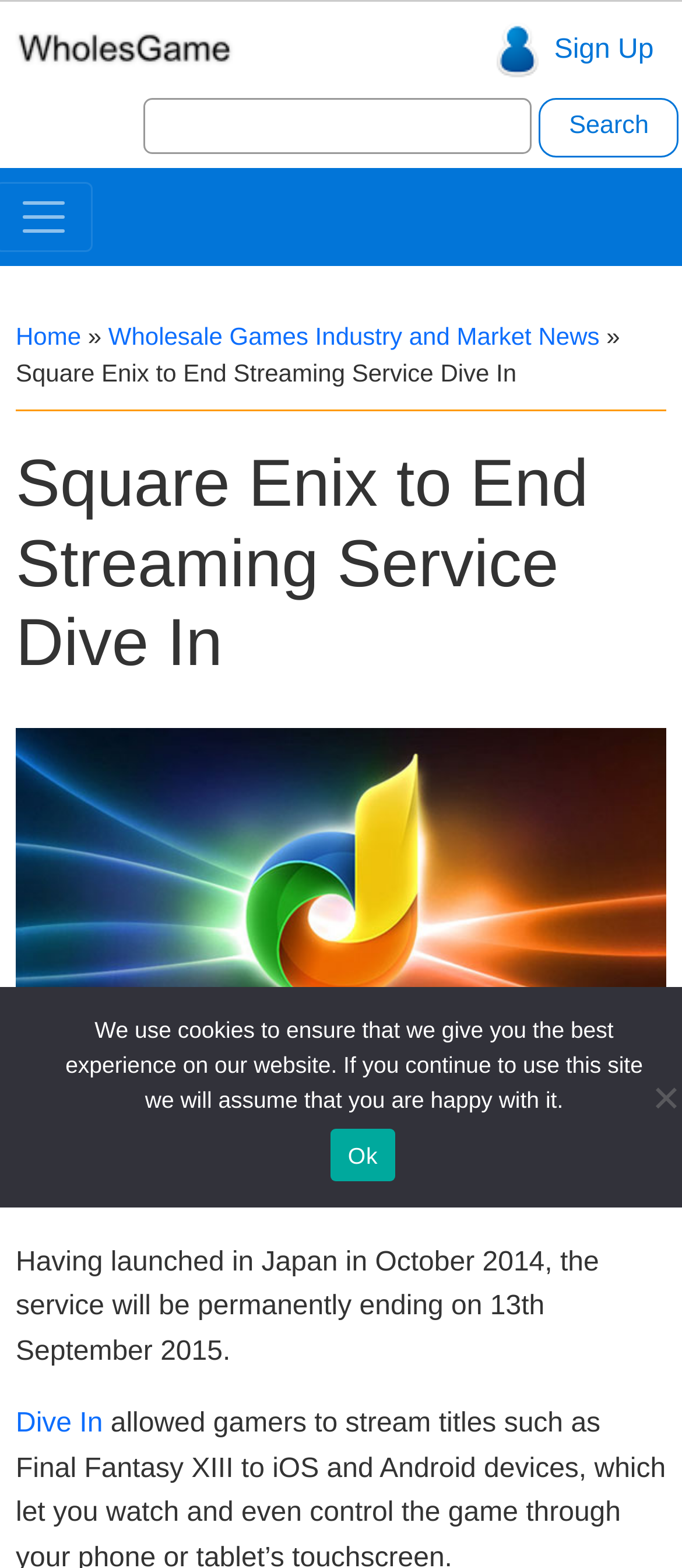Determine the bounding box coordinates of the area to click in order to meet this instruction: "Sign up for an account".

[0.813, 0.023, 0.958, 0.042]